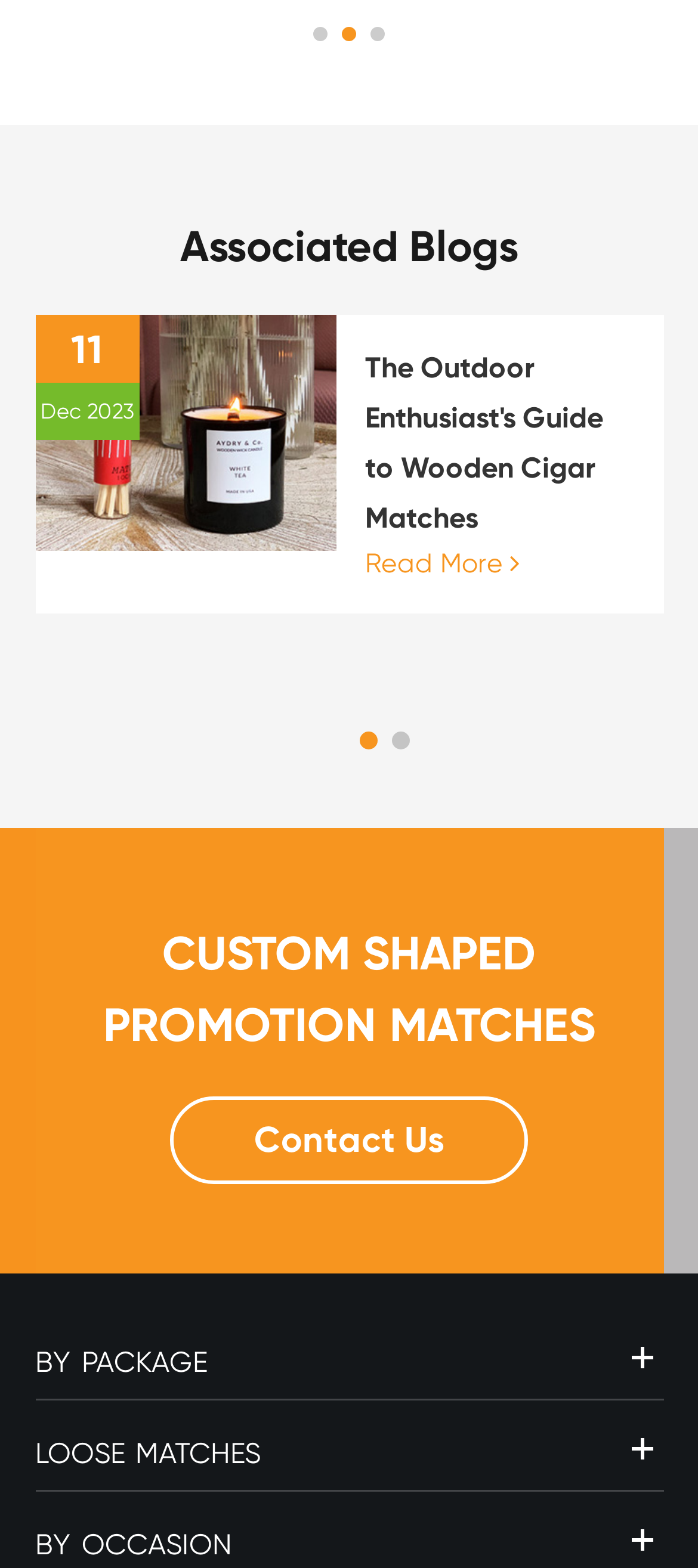What is the date of the first blog post?
Please look at the screenshot and answer in one word or a short phrase.

11 Dec 2023